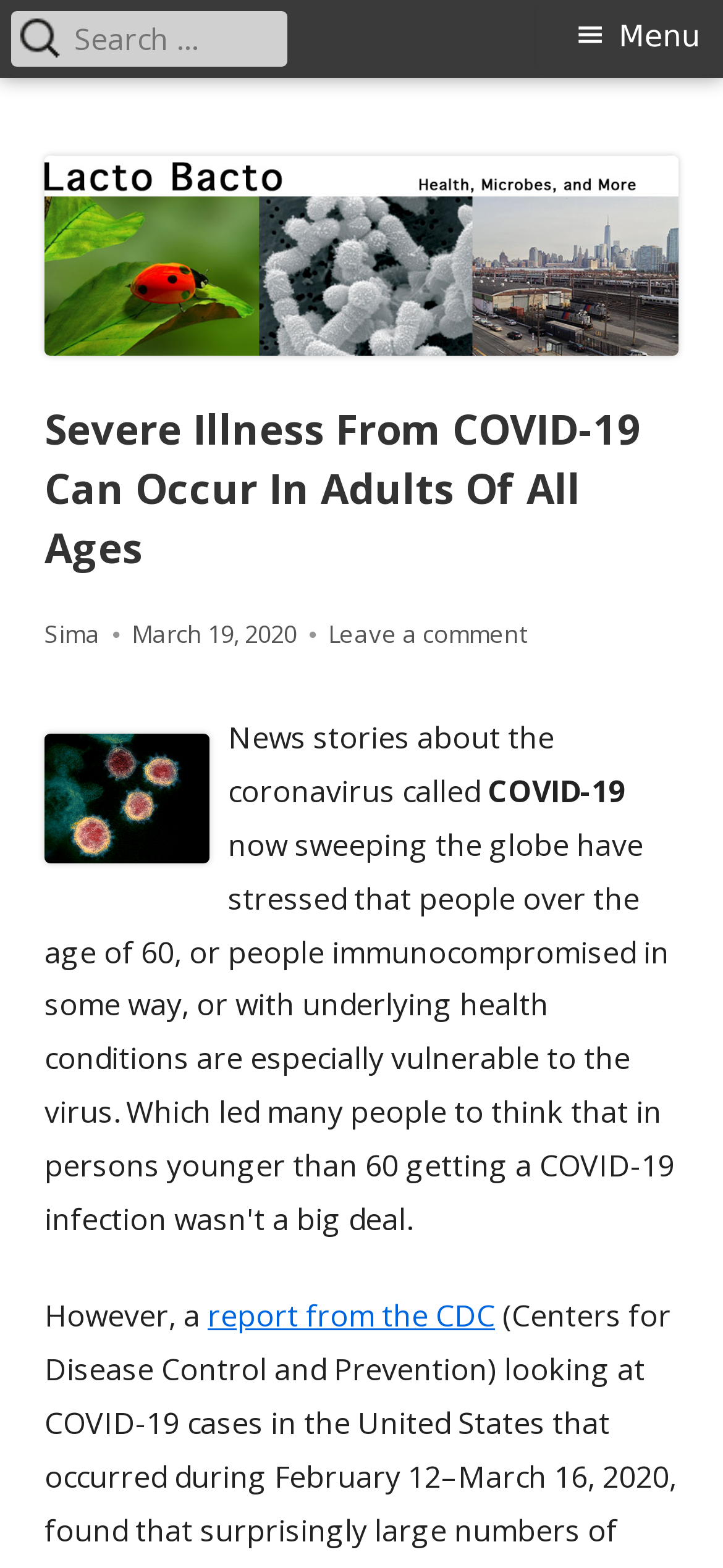What is the purpose of the search box?
Provide a fully detailed and comprehensive answer to the question.

The purpose of the search box can be determined by looking at the text 'Search for:' followed by the search box, which suggests that the search box is used to search for content on the website.